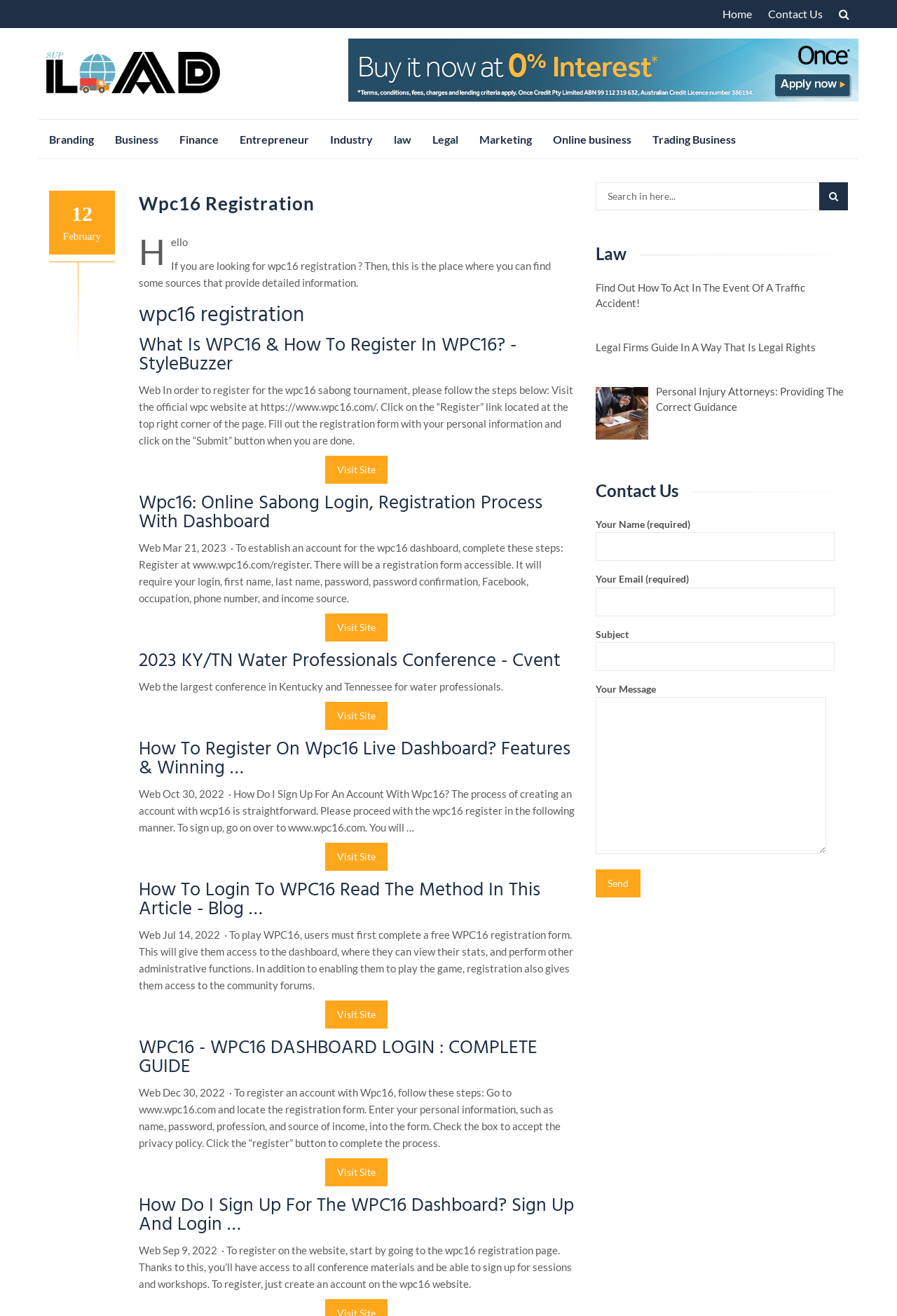What is the topic of the heading 'Law'?
Using the visual information, answer the question in a single word or phrase.

Legal rights